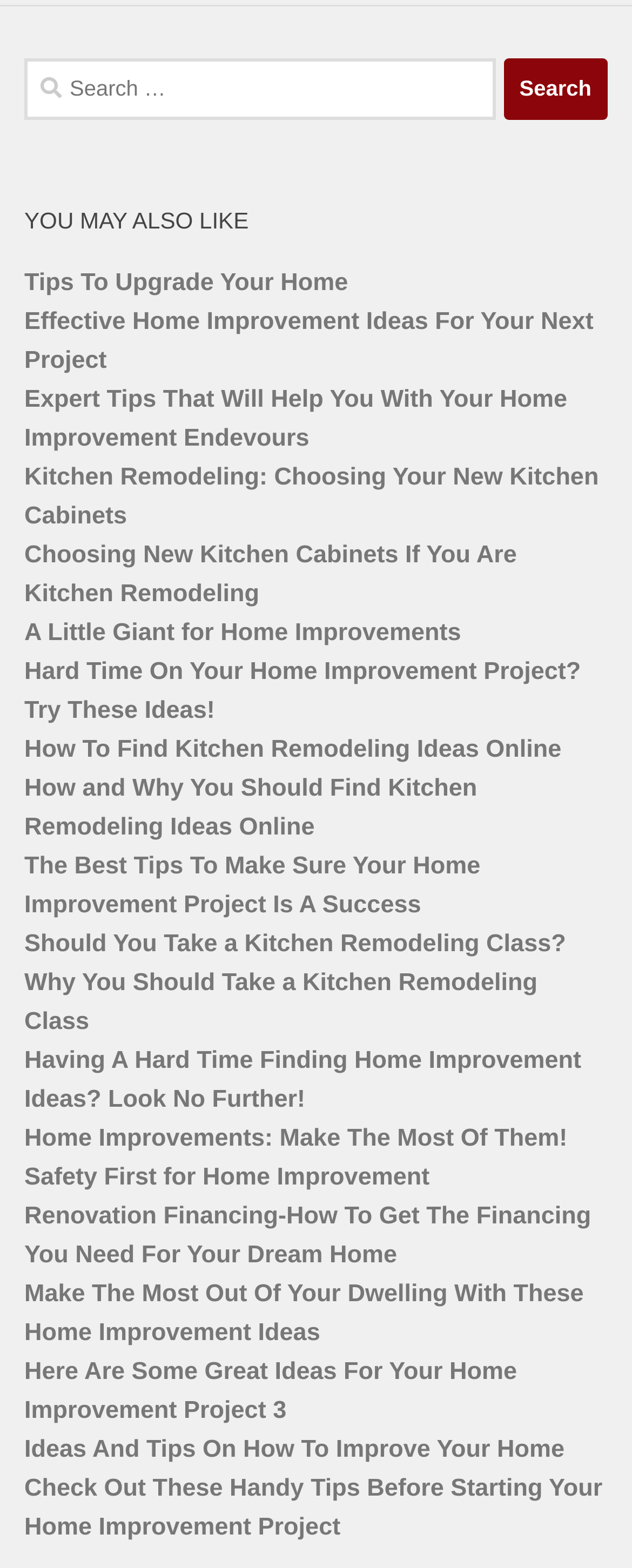Indicate the bounding box coordinates of the element that must be clicked to execute the instruction: "Click on 'Tips To Upgrade Your Home'". The coordinates should be given as four float numbers between 0 and 1, i.e., [left, top, right, bottom].

[0.038, 0.171, 0.551, 0.189]